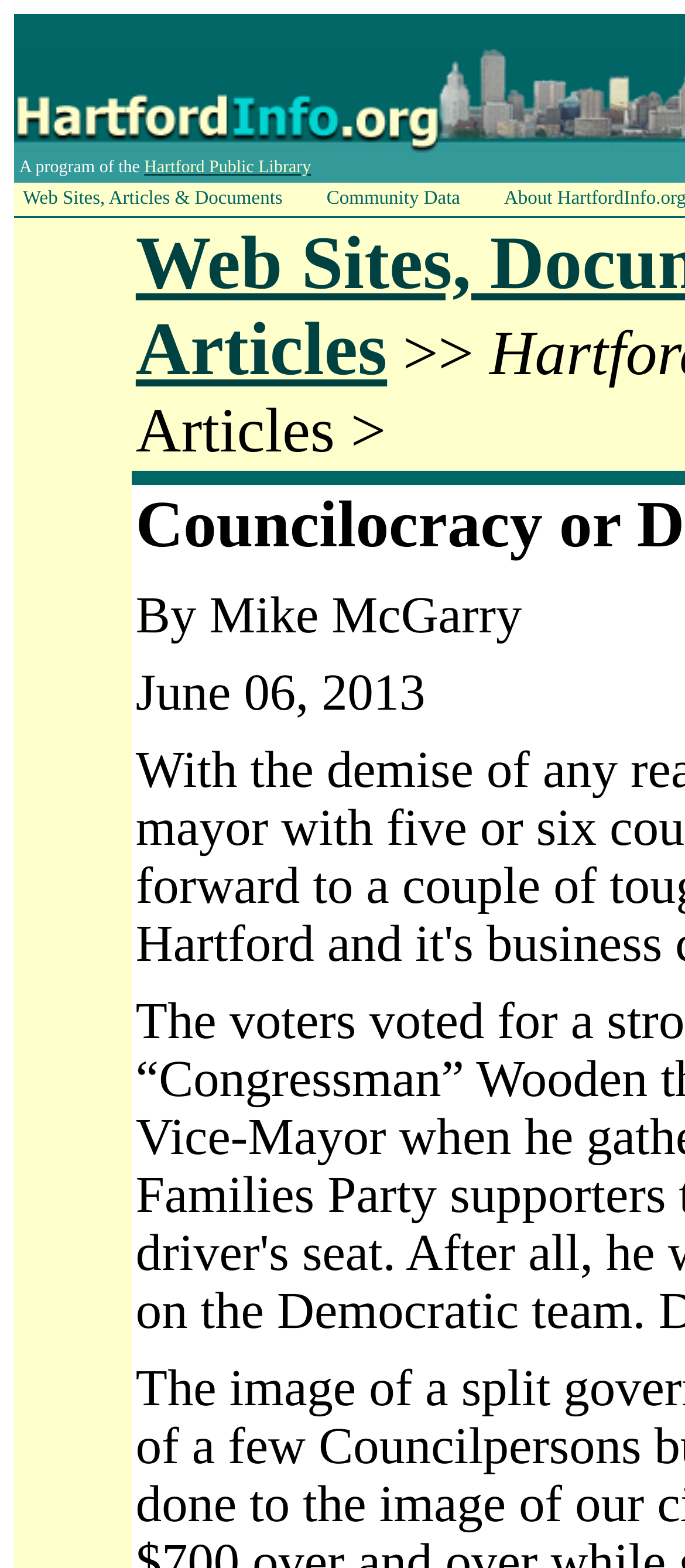Use a single word or phrase to answer the question: What is the position of the image relative to the text 'By Mike McGarry'?

Above